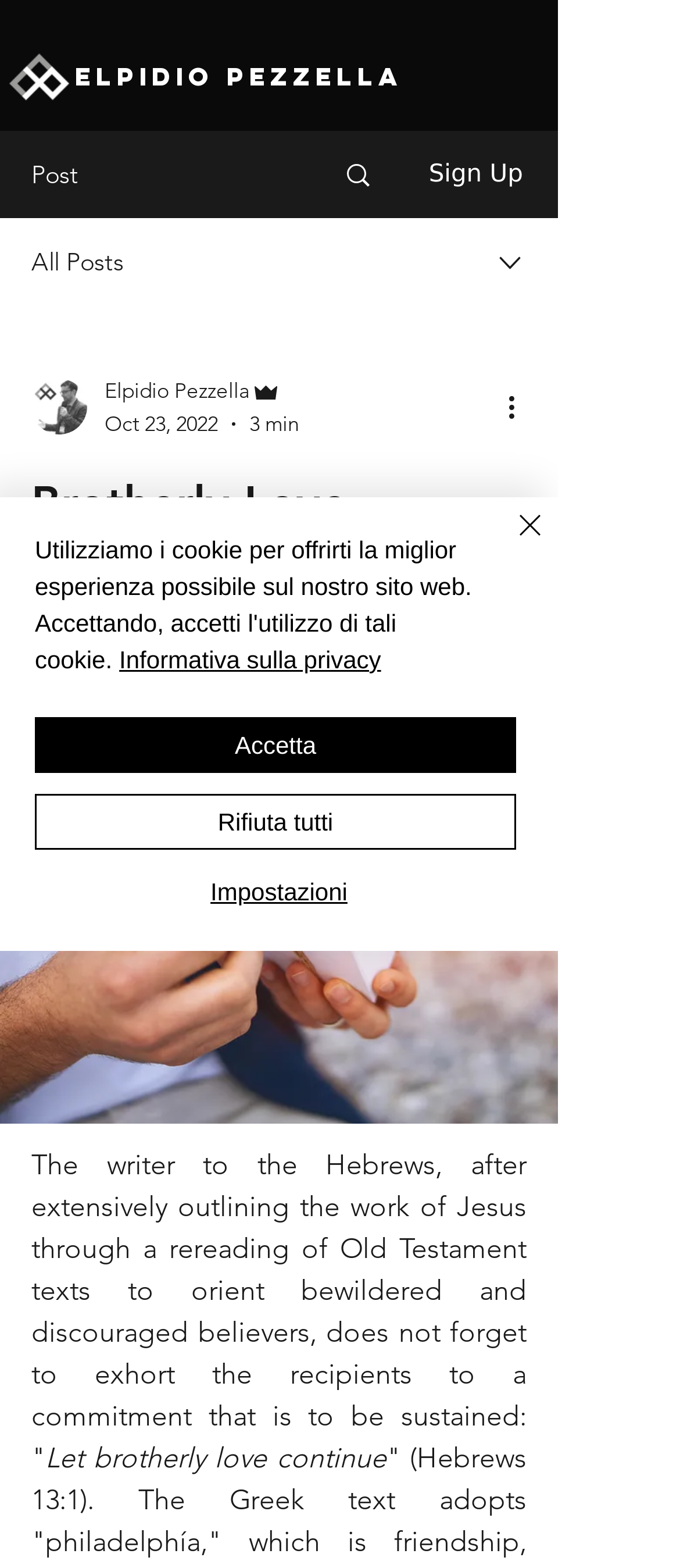Create a detailed summary of the webpage's content and design.

The webpage is titled "Brotherly Love" and has a strong emphasis on community life and solidarity. At the top left corner, there is an image of a logo, EP.png, and a link to "ELPIDIO PEZZELLA". Below this, there is a navigation menu button that can be opened to reveal more options. 

On the top right side, there are several links and buttons, including a "Post" button, a "Sign Up" button, and an "All Posts" link. There is also a combobox that allows users to select from a menu. 

Below this, there is a section dedicated to the writer, Elpidio Pezzella, who is an admin. The writer's picture is displayed, along with their name, role, and a timestamp of October 23, 2022. There is also a "More actions" button and a "3 min" label, indicating the time it takes to read the content.

The main content of the webpage is a passage from the Bible, specifically John 13:35 NKJV, which talks about brotherly love. The passage is followed by a commentary from the writer, who discusses the importance of commitment and brotherly love. 

At the bottom of the page, there is a cookie policy alert that informs users about the use of cookies on the website. The alert provides links to the privacy policy and allows users to accept, reject, or customize their cookie settings.